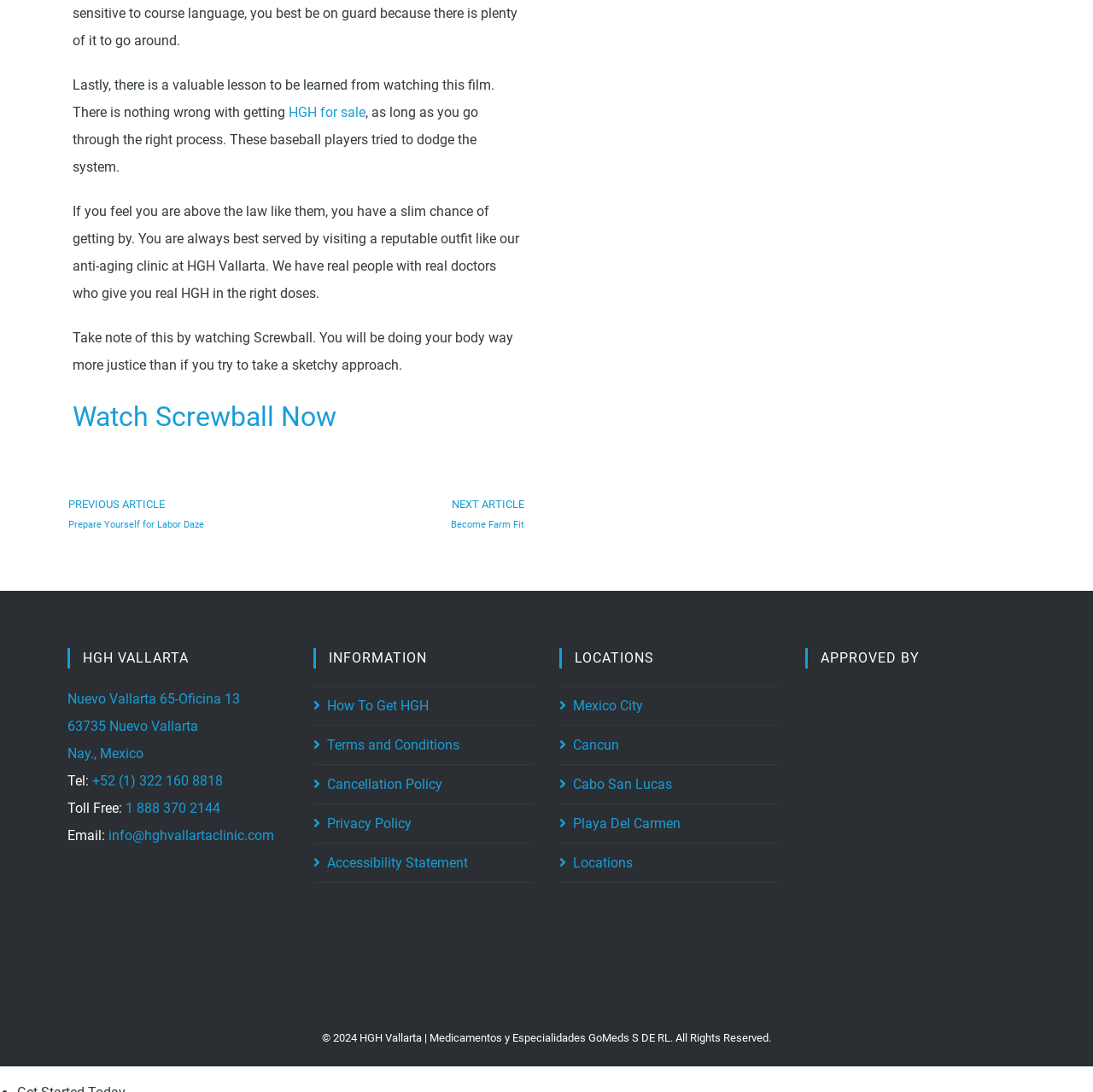What is the location of the clinic mentioned on this webpage?
Provide a detailed answer to the question, using the image to inform your response.

The location of the clinic is obtained from the link element with the text 'Nuevo Vallarta 65-Oficina 13 63735 Nuevo Vallarta Nay., Mexico', which is located below the 'HGH VALLARTA' heading element.